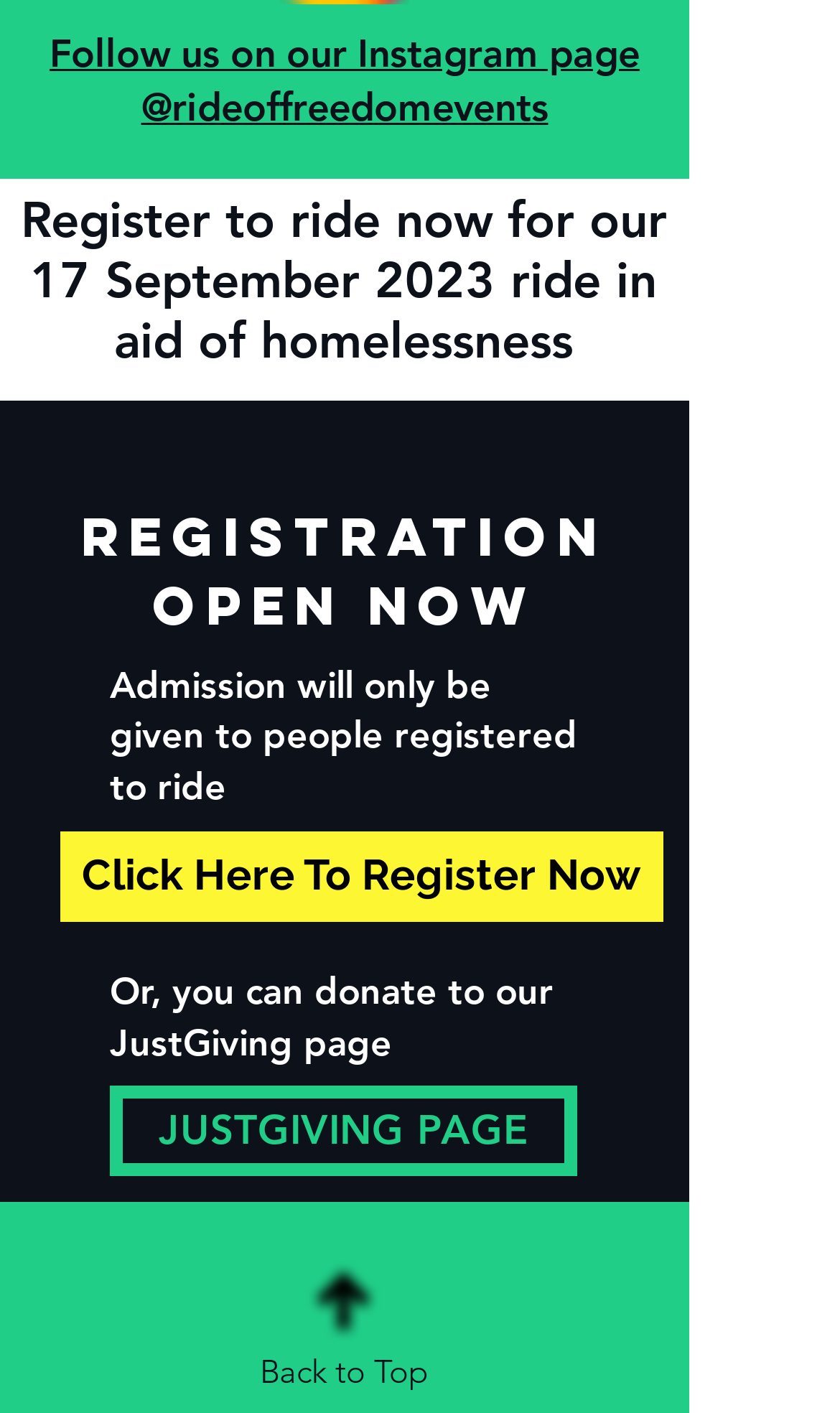Observe the image and answer the following question in detail: What social media platform is promoted on the webpage?

The webpage promotes the Instagram page of the ride event organizers, as indicated by the heading 'Follow us on our Instagram page @rideoffreedomevents'.